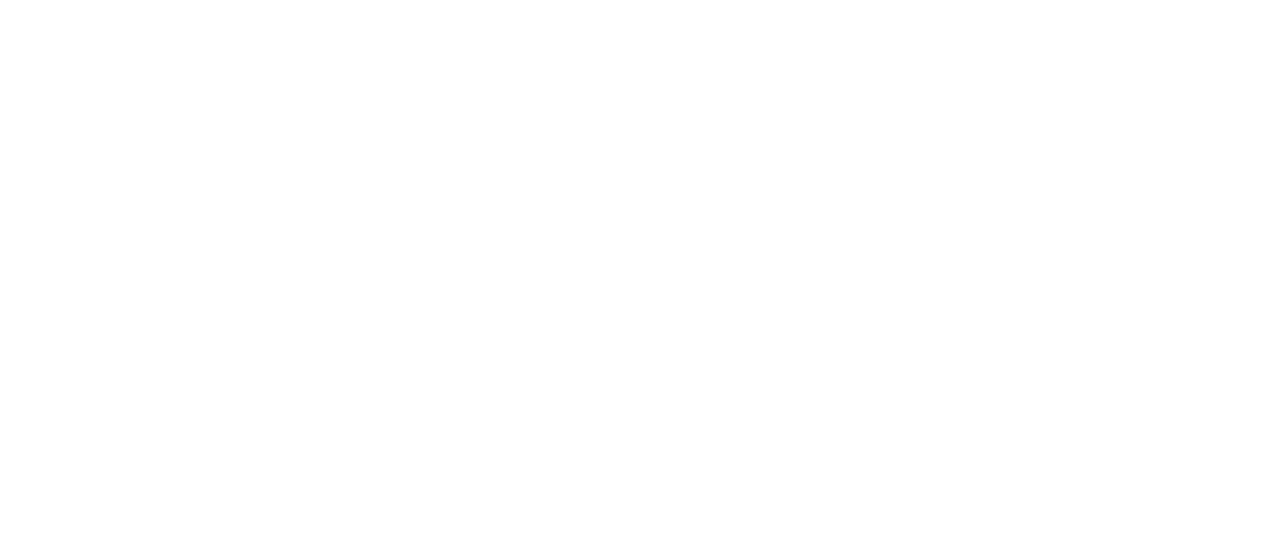Please specify the bounding box coordinates in the format (top-left x, top-left y, bottom-right x, bottom-right y), with values ranging from 0 to 1. Identify the bounding box for the UI component described as follows: alt="BlankPaperz Media"

None